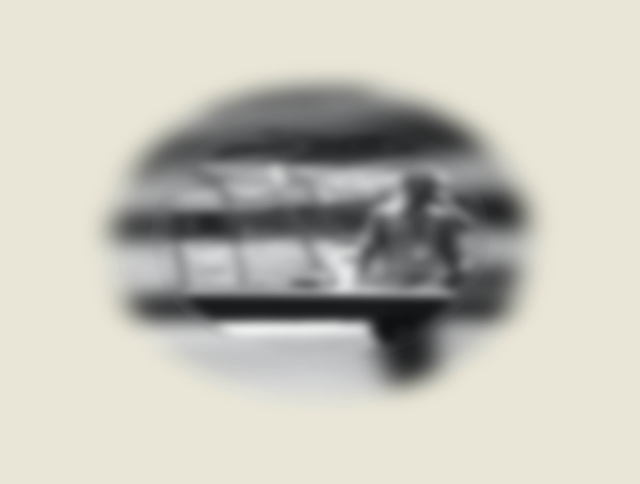Generate an in-depth description of the image you see.

The image captures a moment in a baseball setting, showcasing a player poised at a table, likely preparing for an engagement before a game. The monochromatic tones lend a nostalgic and timeless quality, emphasizing the player's focus. Behind the player, hints of the stadium environment are present, suggesting a backdrop filled with anticipation and excitement, typical in baseball atmospheres. This moment precedes an event where the player is perhaps interacting with fans, teammates, or media, reflecting the community spirit of the sport. The context is enriched by the text nearby discussing the team's recent victory despite facing injuries, further enhancing the atmosphere of resilience and camaraderie.